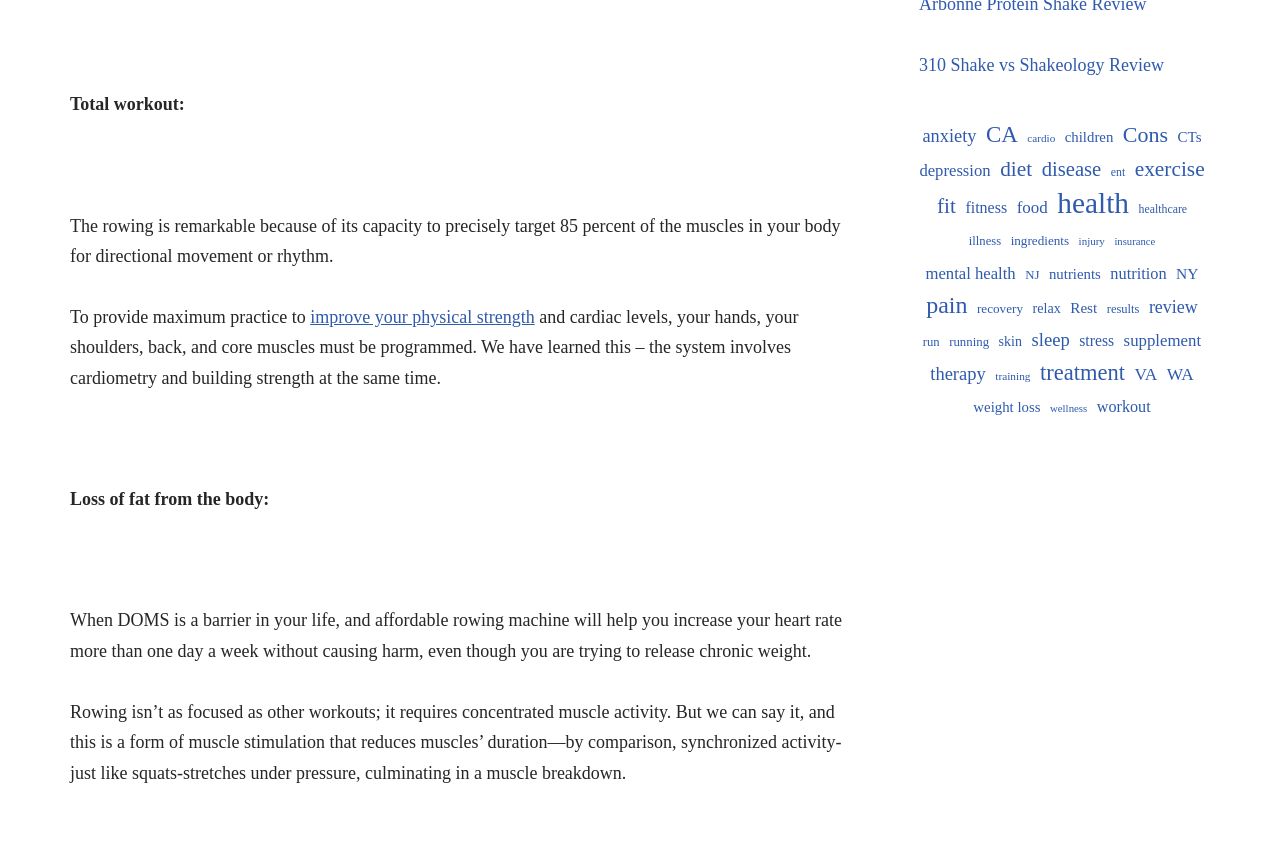What is the purpose of the links on the webpage?
Make sure to answer the question with a detailed and comprehensive explanation.

The links on the webpage seem to be related to various health and fitness topics, such as anxiety, cardio, diet, exercise, and more. They may be providing additional resources or information for readers who are interested in learning more about these topics.